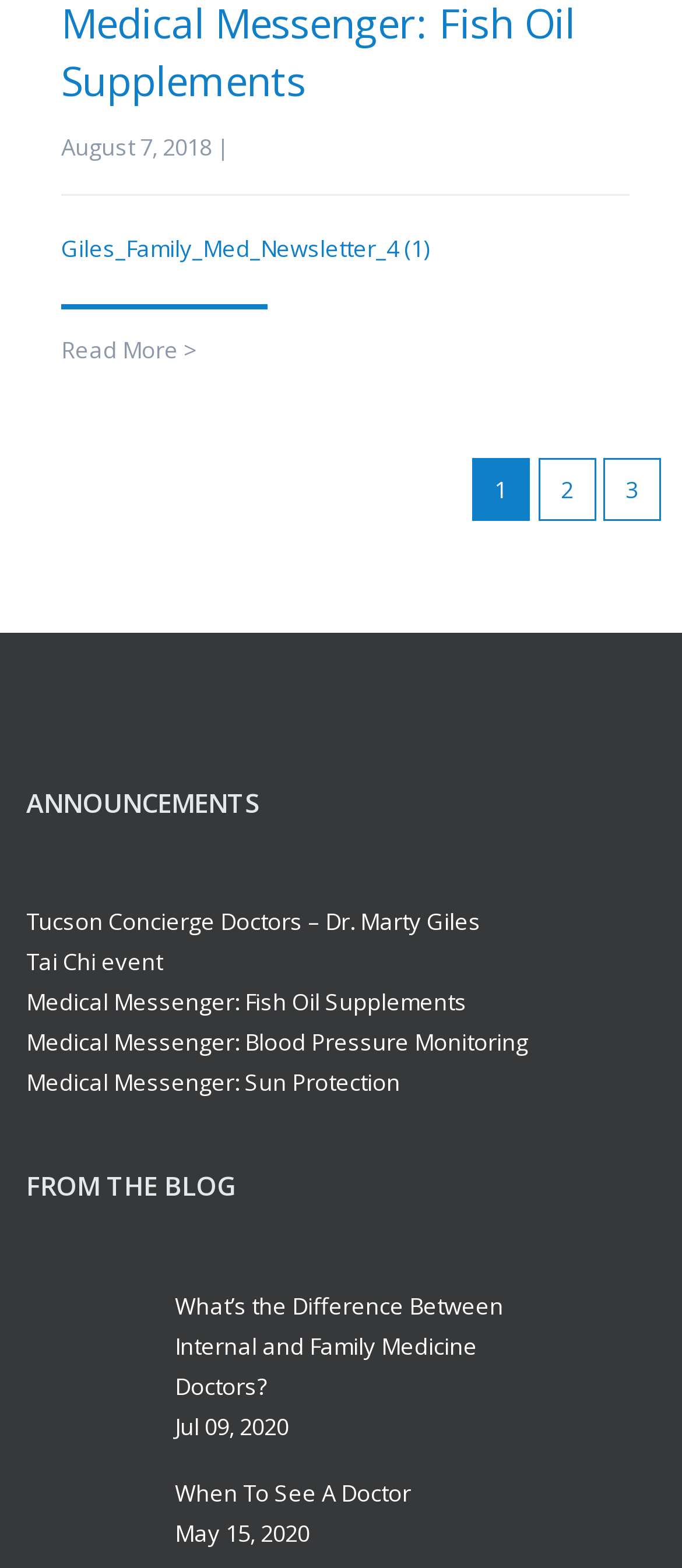Extract the bounding box coordinates of the UI element described: "Giles_Family_Med_Newsletter_4 (1)". Provide the coordinates in the format [left, top, right, bottom] with values ranging from 0 to 1.

[0.09, 0.149, 0.628, 0.169]